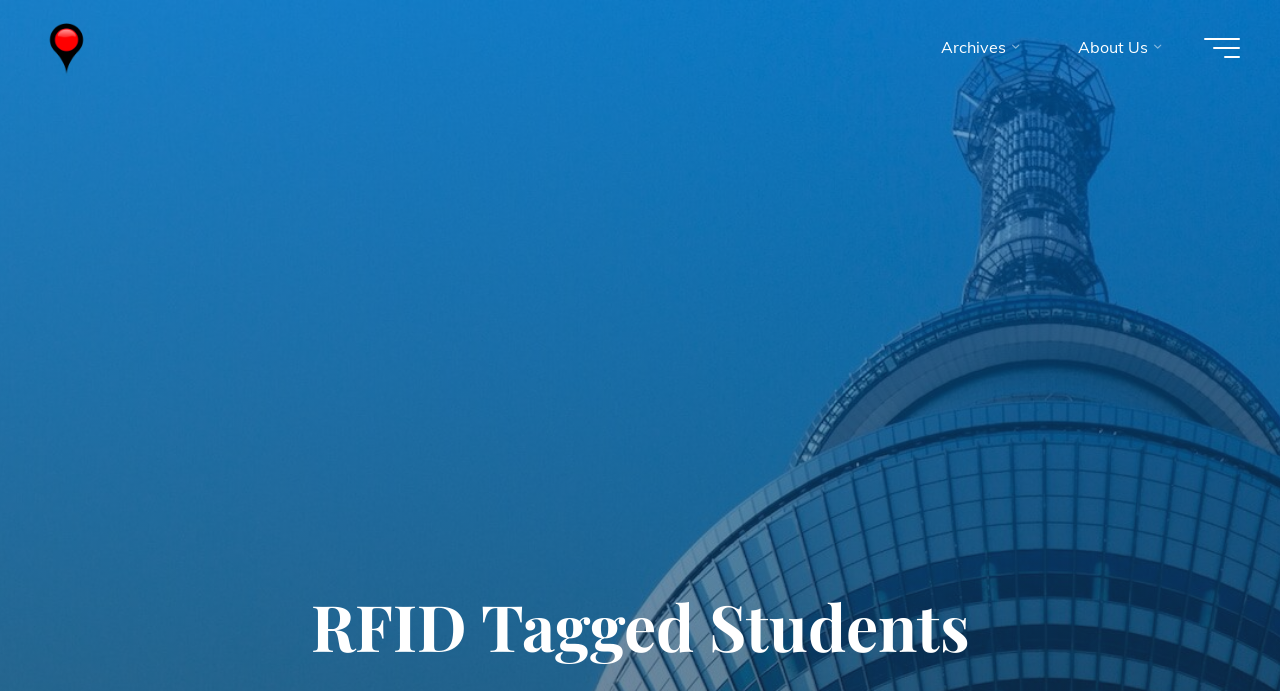Summarize the webpage with a detailed and informative caption.

The webpage is about RFID-tagged students, specifically discussing the introduction of an RFID system at Furuedai Junior High School in Osaka Prefecture. 

At the top left of the page, there is a link and an image, both labeled "Wireless Watch Japan", which likely serve as a logo or a navigation element. 

To the right of the logo, there is another link with the same label, "Wireless Watch Japan". 

On the top right side of the page, there is a button labeled "Main menu". 

Below the top navigation elements, there is a navigation section labeled "Top Menu" that spans across the page. Within this section, there are two elements: a static text element labeled "Archives" and a link labeled "About Us" with an icon. 

The main content of the page is headed by a static text element labeled "RFID Tagged Students", which occupies a significant portion of the page, from the middle to the bottom.